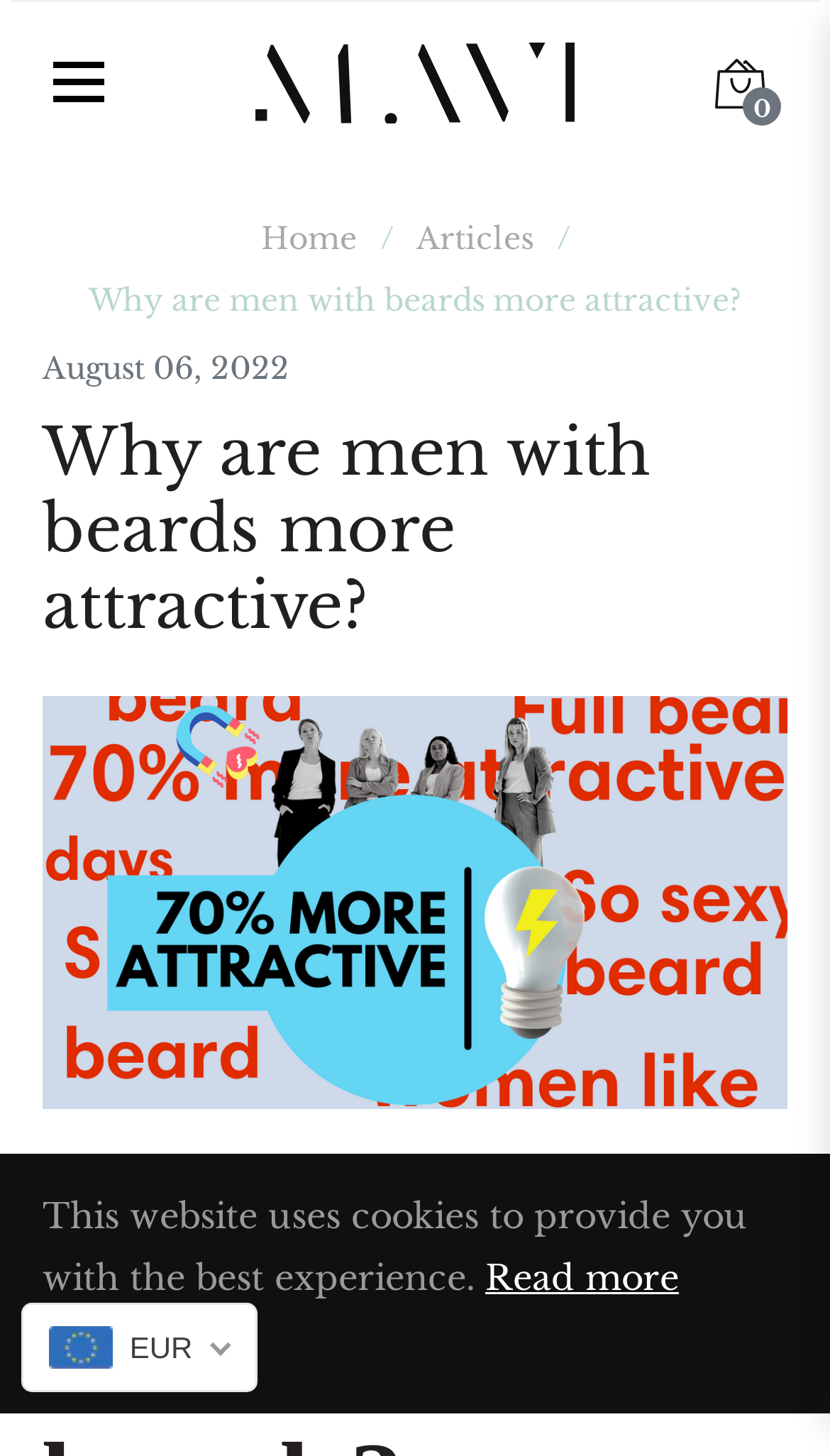Give a one-word or short phrase answer to the question: 
How many images are on the page?

2